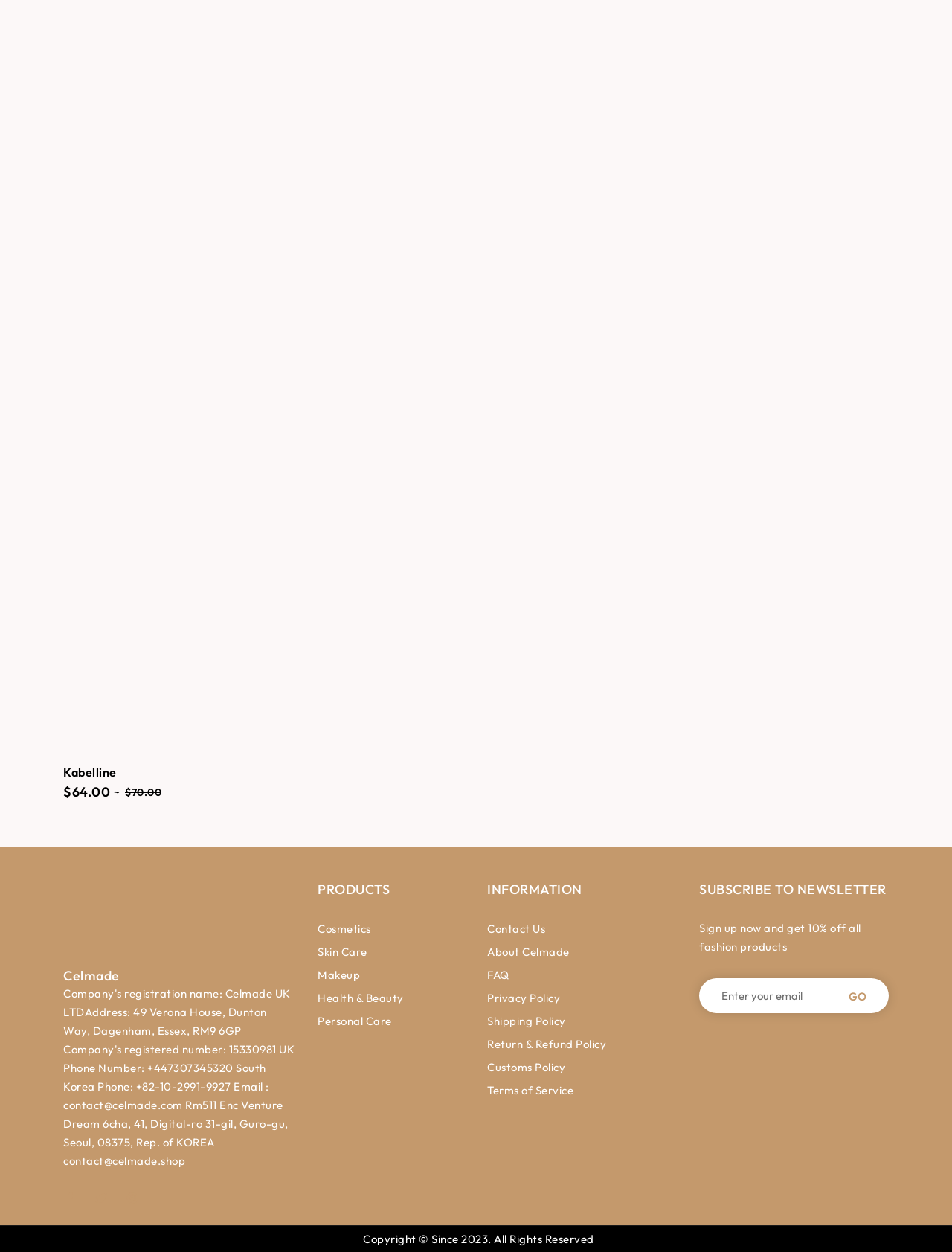Please provide a comprehensive answer to the question below using the information from the image: What year was the copyright established?

The copyright year is mentioned as 2023, which is displayed as a StaticText element with ID 225, located at the bottom of the webpage.